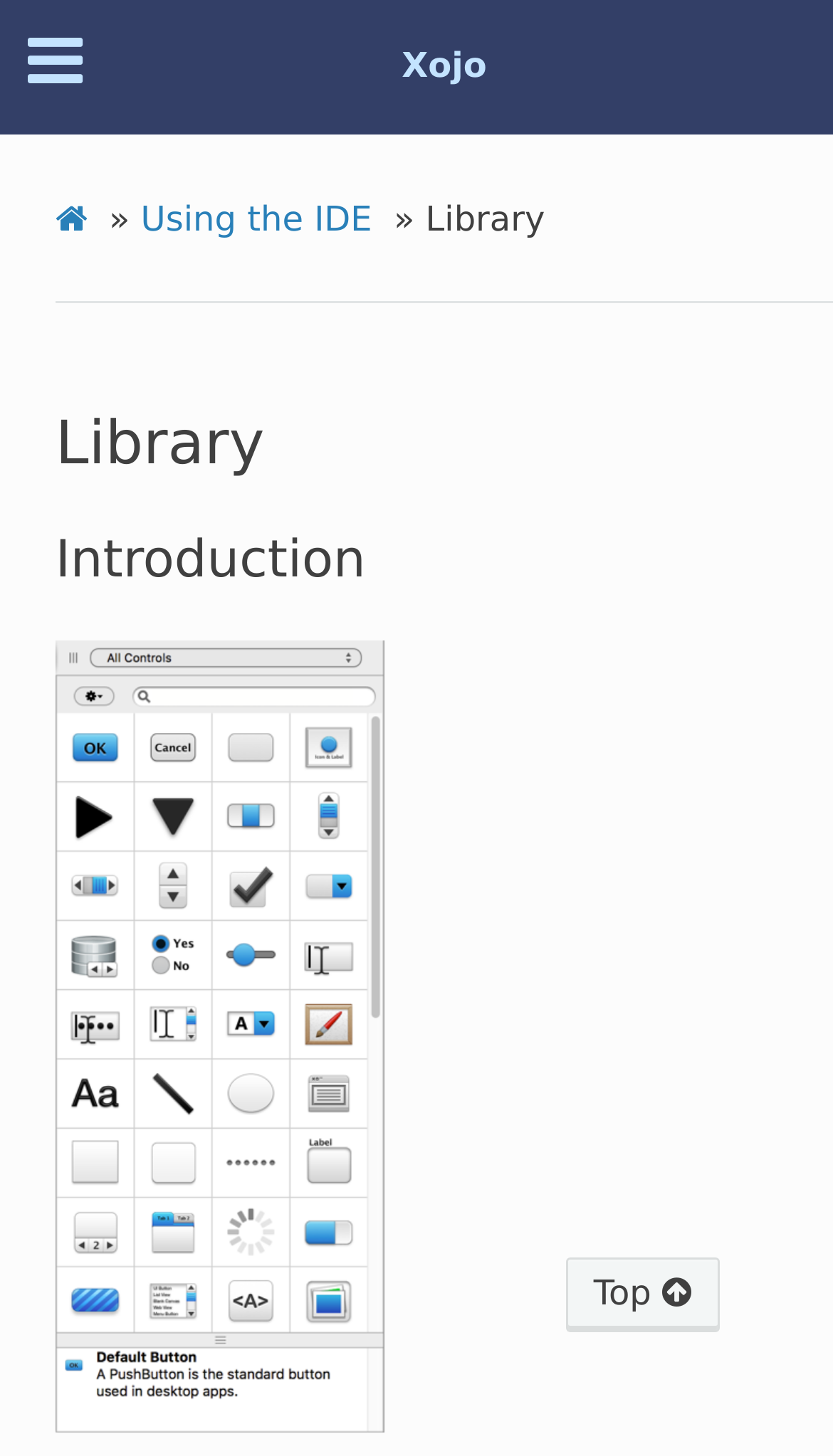Extract the bounding box coordinates for the HTML element that matches this description: "parent_node: »". The coordinates should be four float numbers between 0 and 1, i.e., [left, top, right, bottom].

[0.066, 0.13, 0.118, 0.17]